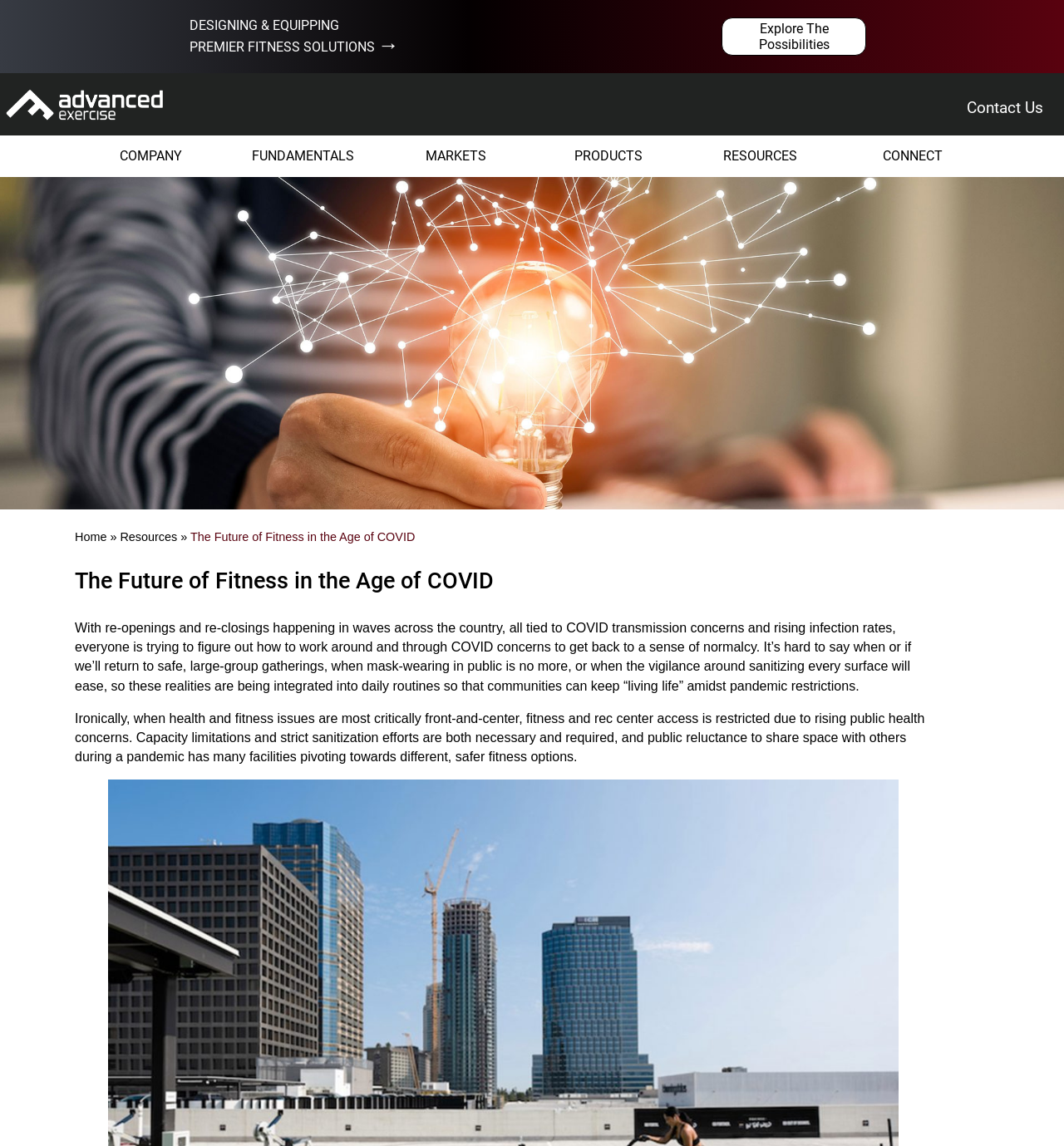Please identify the bounding box coordinates of the area I need to click to accomplish the following instruction: "Explore The Possibilities".

[0.678, 0.015, 0.814, 0.049]